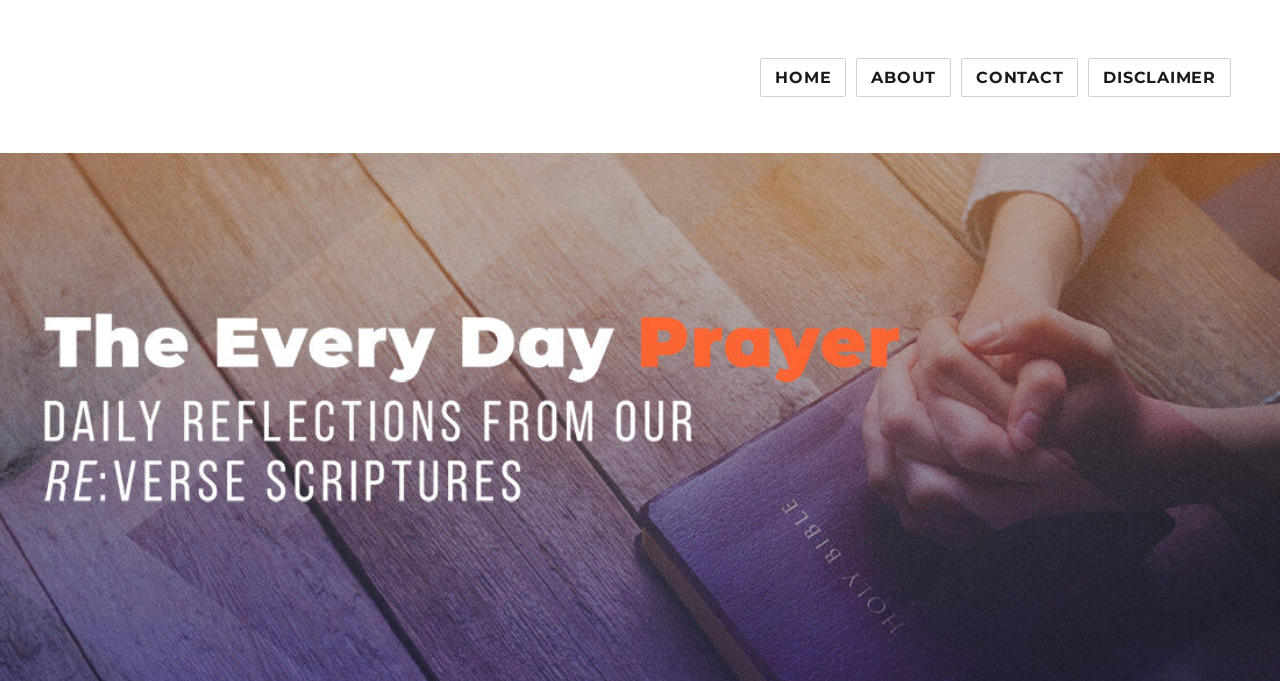Determine the bounding box coordinates (top-left x, top-left y, bottom-right x, bottom-right y) of the UI element described in the following text: Home

[0.594, 0.085, 0.661, 0.142]